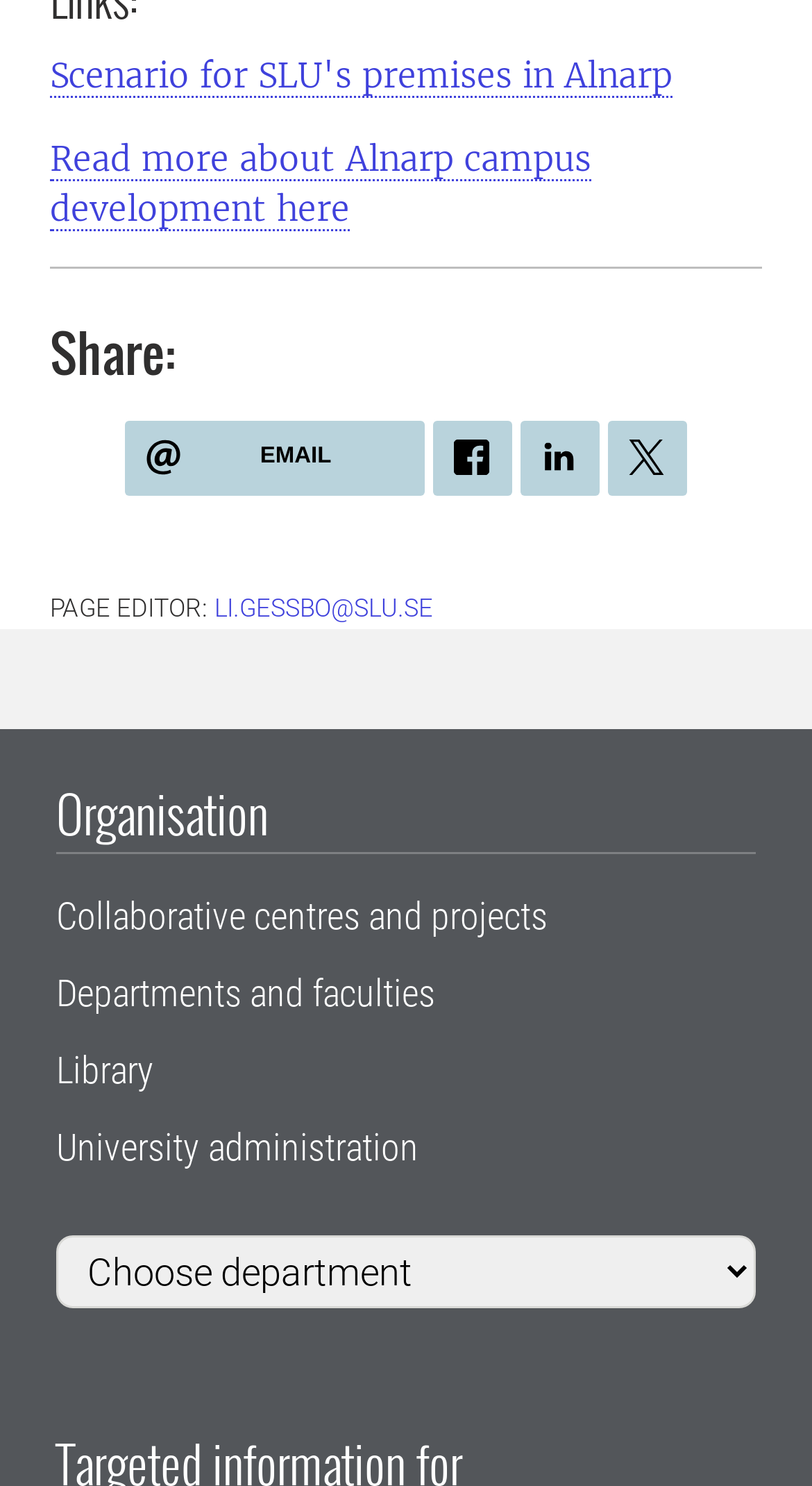Please find and report the bounding box coordinates of the element to click in order to perform the following action: "Explore Local Knowledge". The coordinates should be expressed as four float numbers between 0 and 1, in the format [left, top, right, bottom].

None